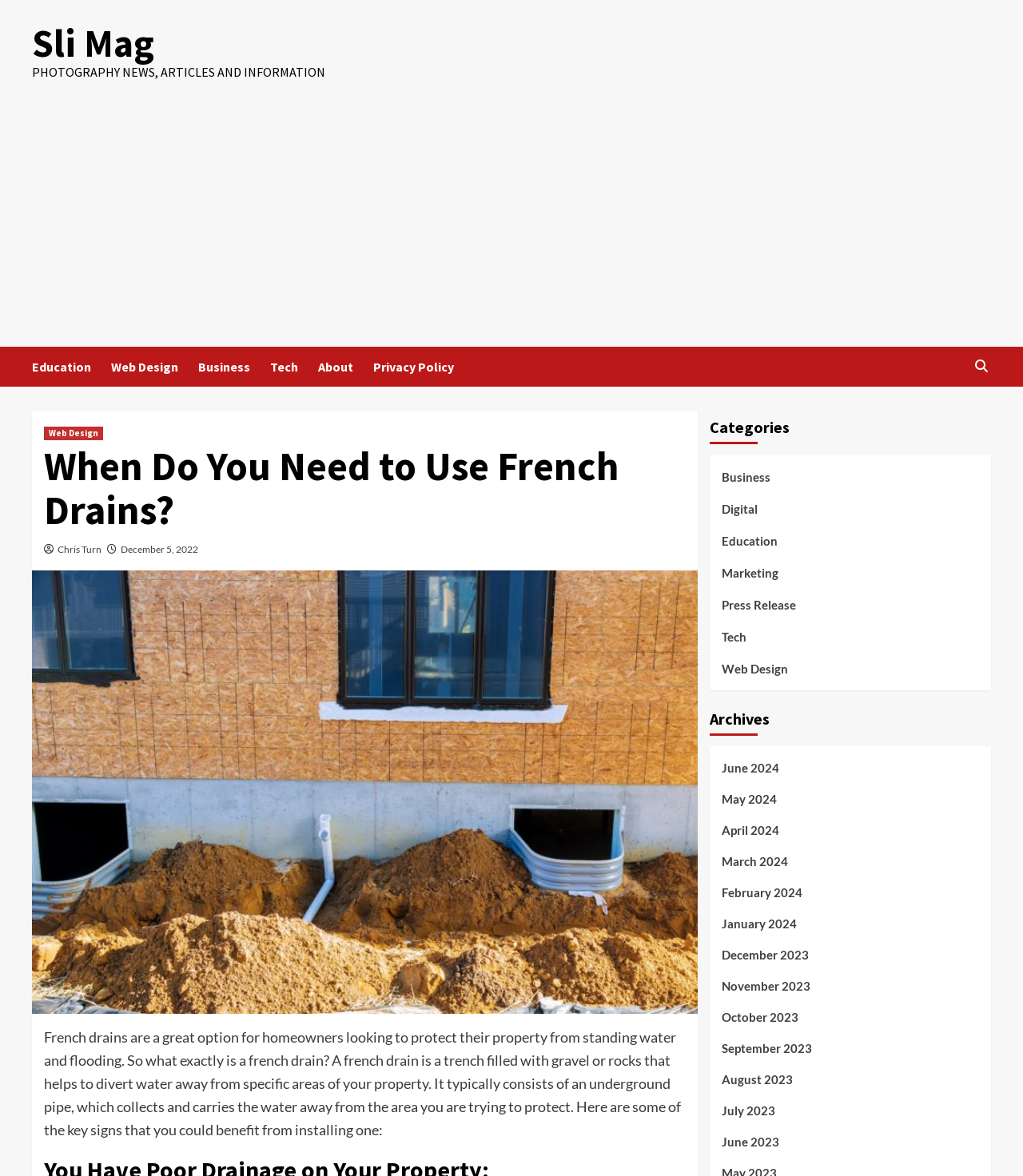What are the key signs that you could benefit from installing a French drain?
Please analyze the image and answer the question with as much detail as possible.

The webpage mentions that French drains are a great option for homeowners looking to protect their property from standing water and flooding, but it does not explicitly provide the key signs that you could benefit from installing one.